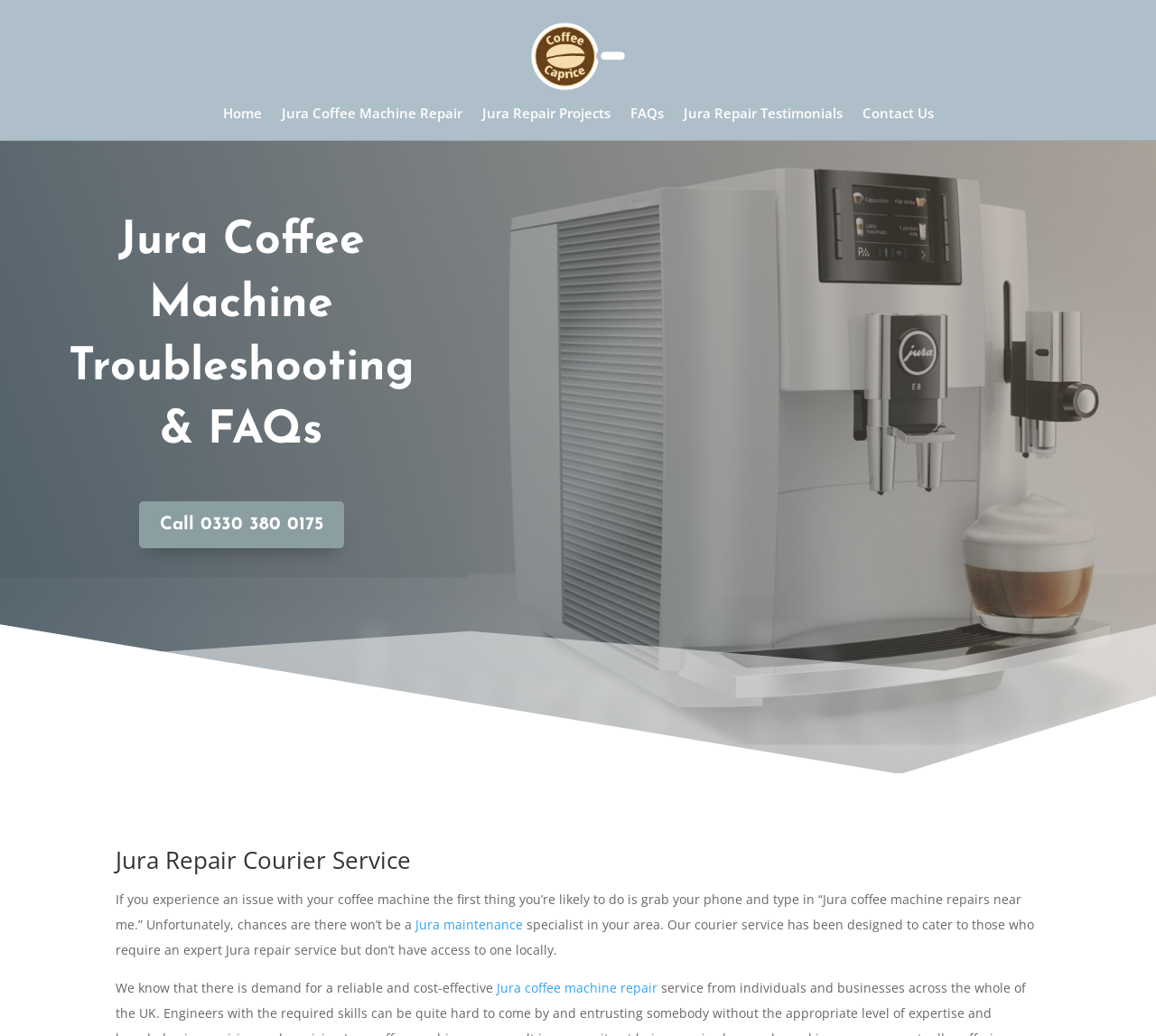Describe the webpage in detail, including text, images, and layout.

The webpage is about Jura coffee machine troubleshooting and FAQs. At the top, there is a heading that reads "Jura Coffee Machine Troubleshooting & FAQs". Below this heading, there are seven links in a row, including "Home", "Jura Coffee Machine Repair", "Jura Repair Projects", "FAQs", "Jura Repair Testimonials", "Contact Us", and "jura coffee machine service uk", which is accompanied by an image. 

On the left side, there is a phone number "0330 380 0175" with a "Call" link next to it. Below this, there is a heading "Jura Repair Courier Service". 

The main content of the webpage is a block of text that discusses the issue of finding a local Jura coffee machine repair service. It explains that the company's courier service is designed to cater to those who require an expert Jura repair service but don’t have access to one locally. There are two links within this text, "Jura maintenance" and "Jura coffee machine repair", which are likely related to the repair services offered.